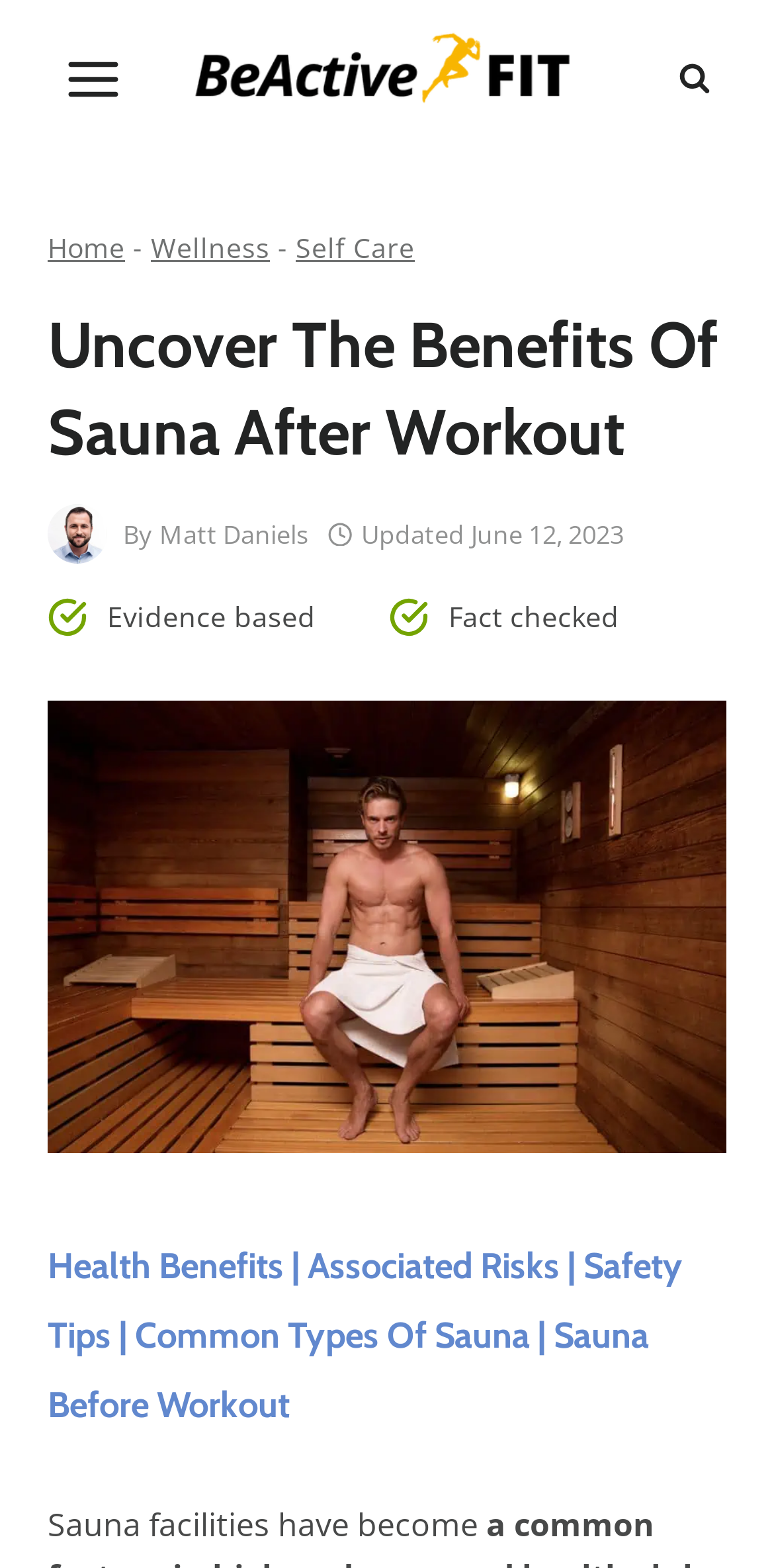Please determine the bounding box coordinates of the element's region to click for the following instruction: "Read the article by Matt Daniels".

[0.206, 0.329, 0.398, 0.352]